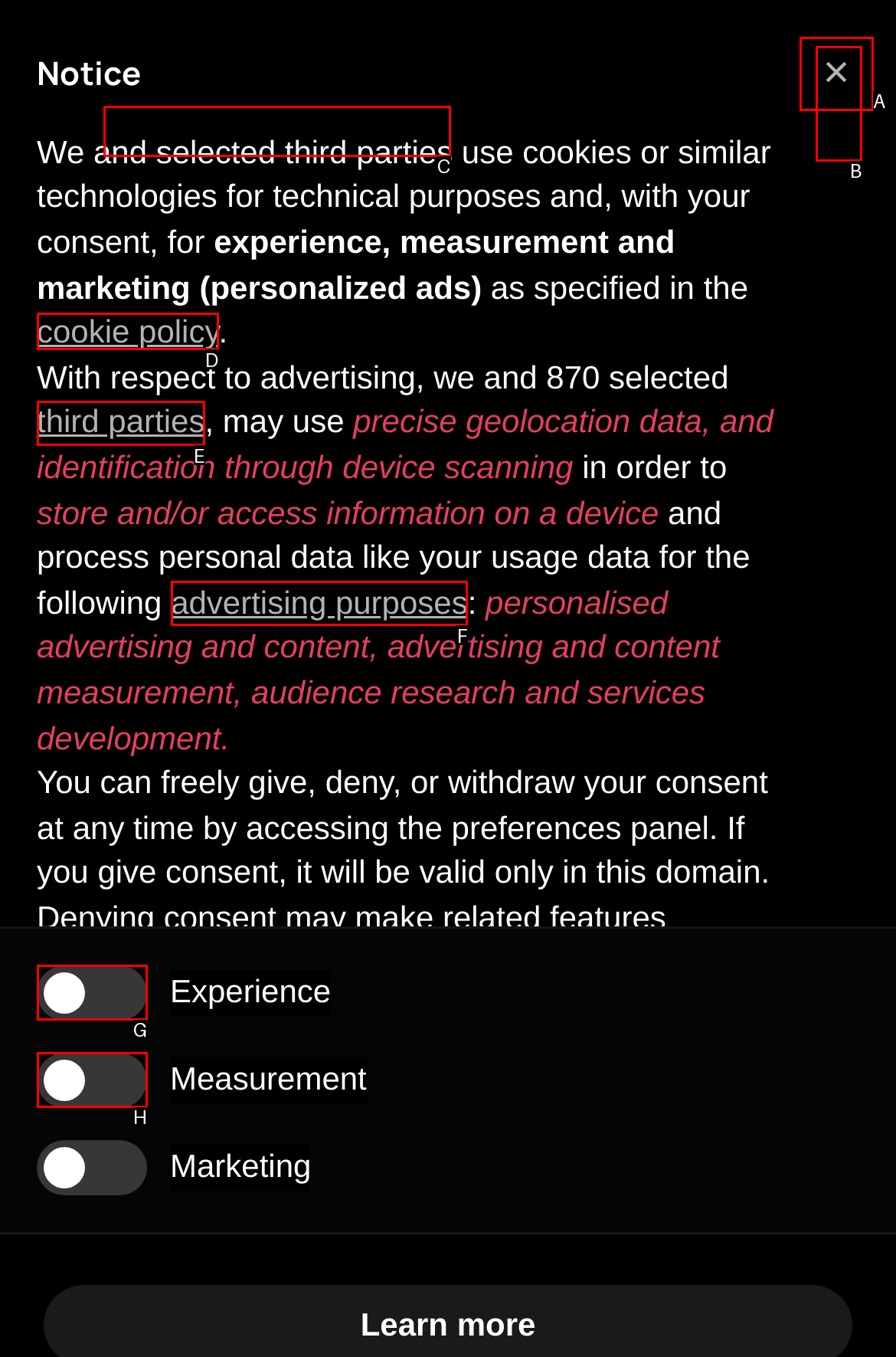Assess the description: parent_node: Measurement name="Measurement" value="false" and select the option that matches. Provide the letter of the chosen option directly from the given choices.

H